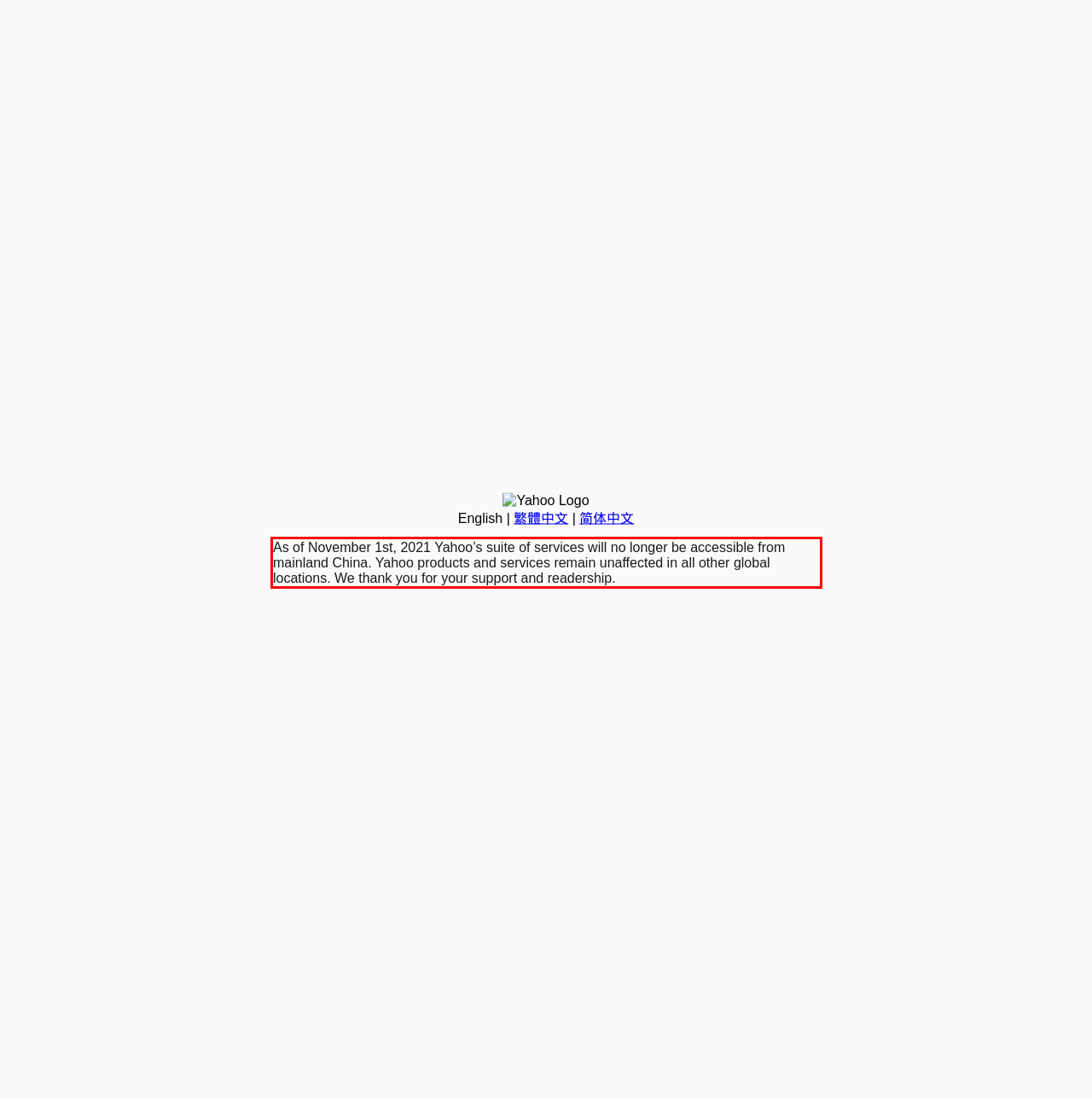You are given a screenshot with a red rectangle. Identify and extract the text within this red bounding box using OCR.

As of November 1st, 2021 Yahoo’s suite of services will no longer be accessible from mainland China. Yahoo products and services remain unaffected in all other global locations. We thank you for your support and readership.